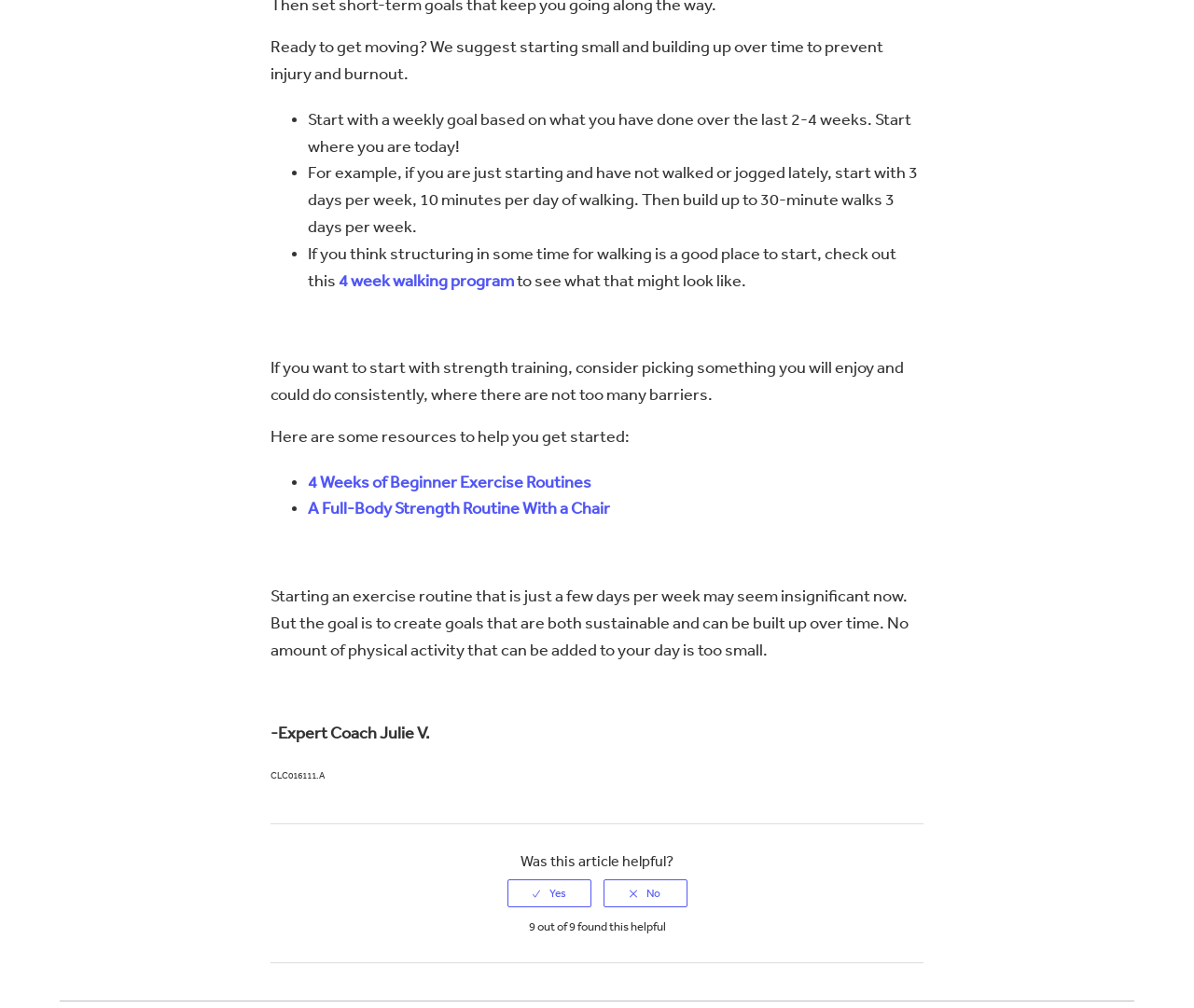Use a single word or phrase to respond to the question:
What is the name of the expert coach quoted on the webpage?

Julie V.